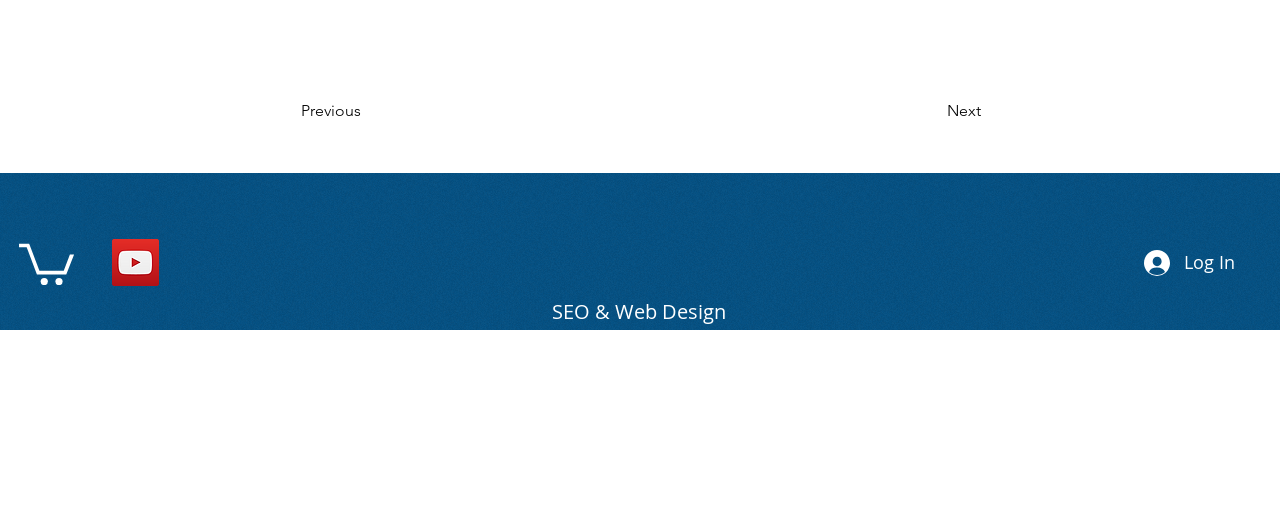Please identify the bounding box coordinates of where to click in order to follow the instruction: "Navigate to ABOUT".

[0.483, 0.696, 0.612, 0.794]